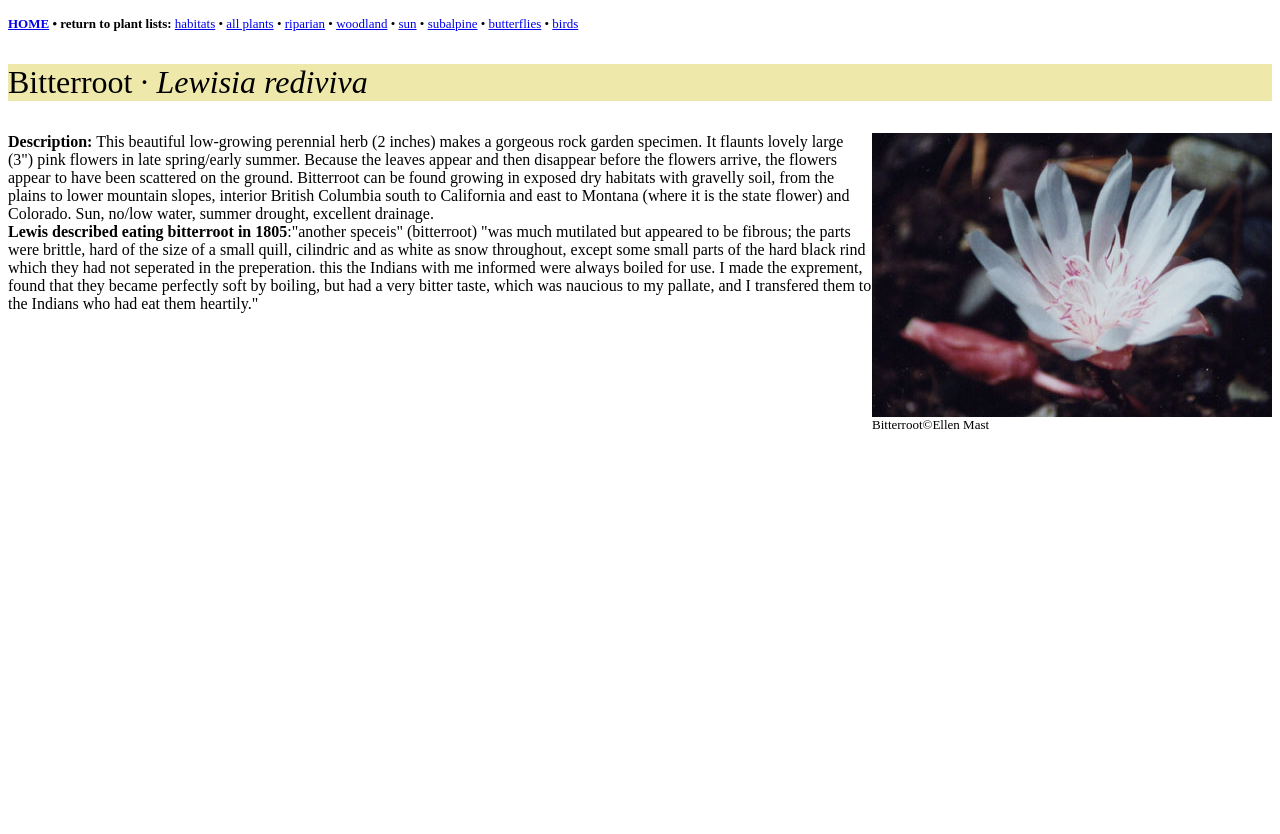Use a single word or phrase to answer this question: 
Who ate bitterroot in 1805?

Lewis